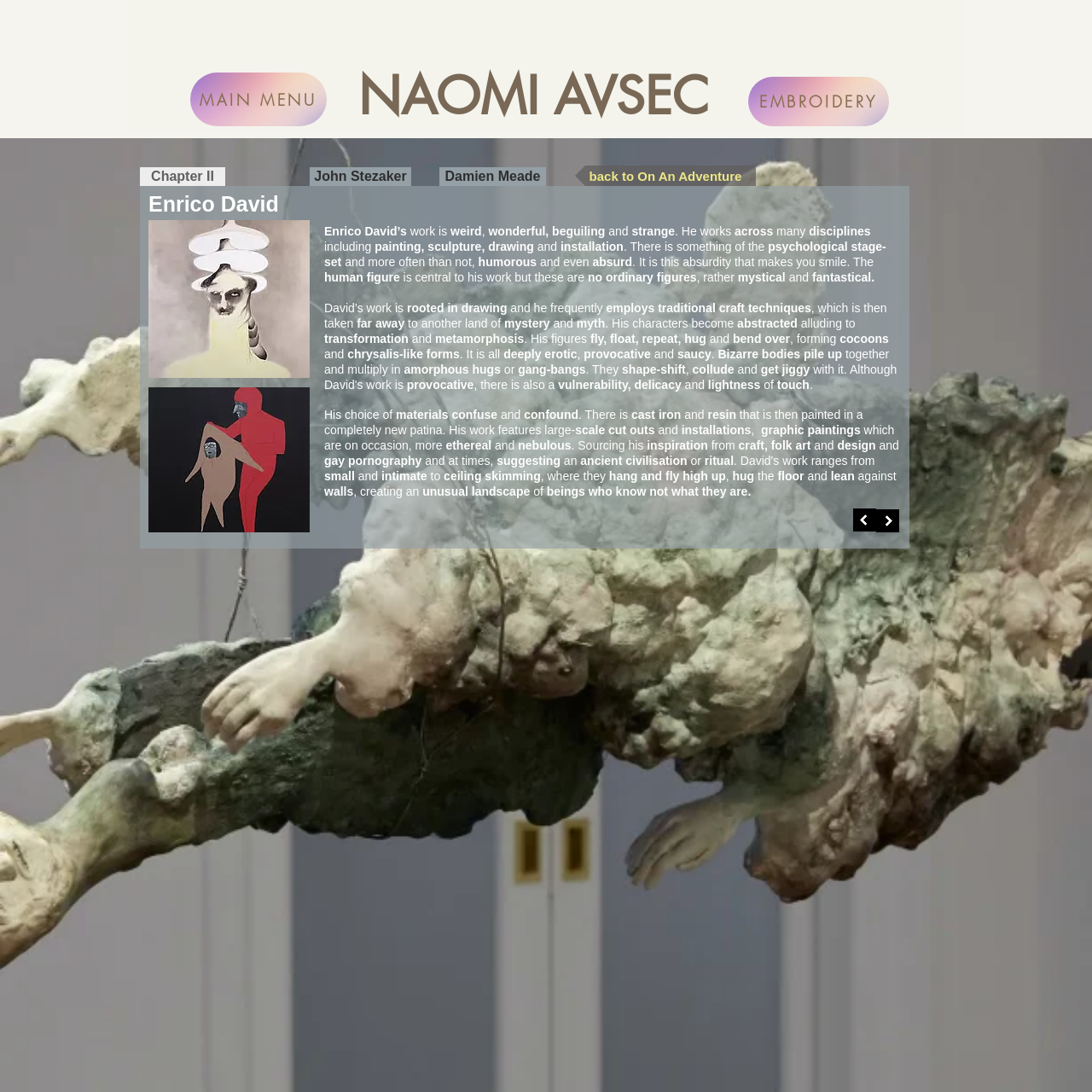What is the subject of the artwork?
Can you give a detailed and elaborate answer to the question?

The subject of the artwork can be found in the text 'the human figure is central to his work' at coordinates [0.297, 0.248, 0.366, 0.26].